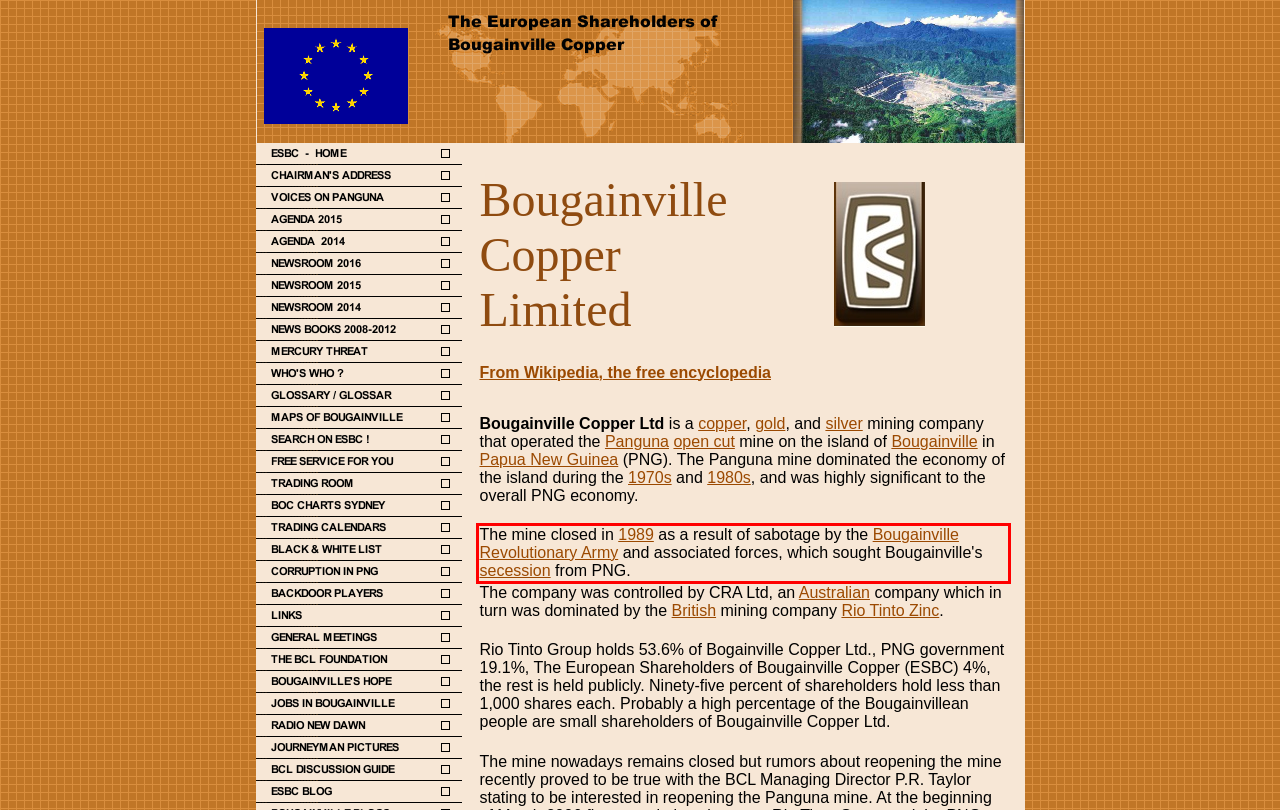Please examine the webpage screenshot and extract the text within the red bounding box using OCR.

The mine closed in 1989 as a result of sabotage by the Bougainville Revolutionary Army and associated forces, which sought Bougainville's secession from PNG.